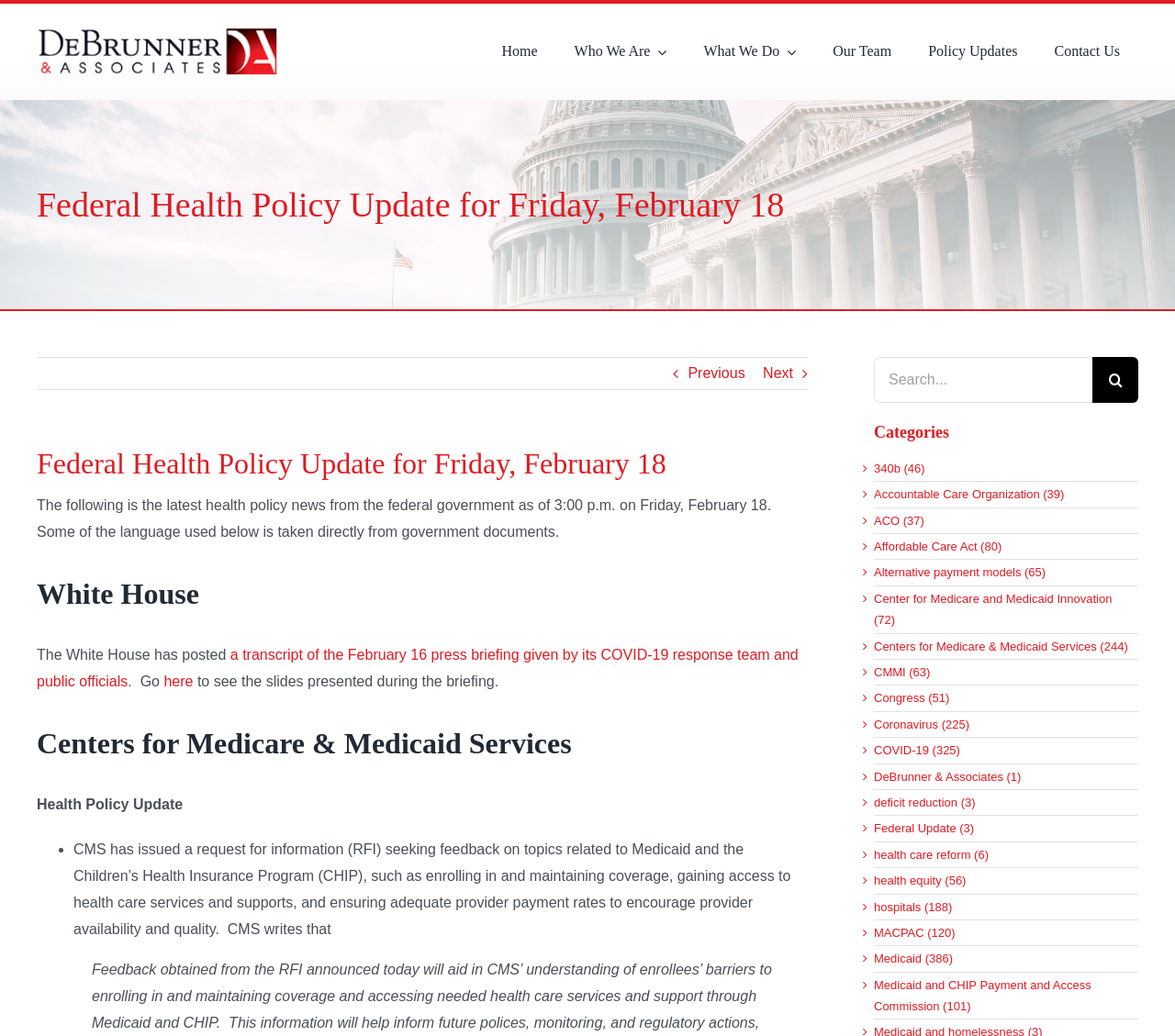Please provide a one-word or phrase answer to the question: 
What is the purpose of the request for information by CMS?

Feedback on Medicaid and CHIP